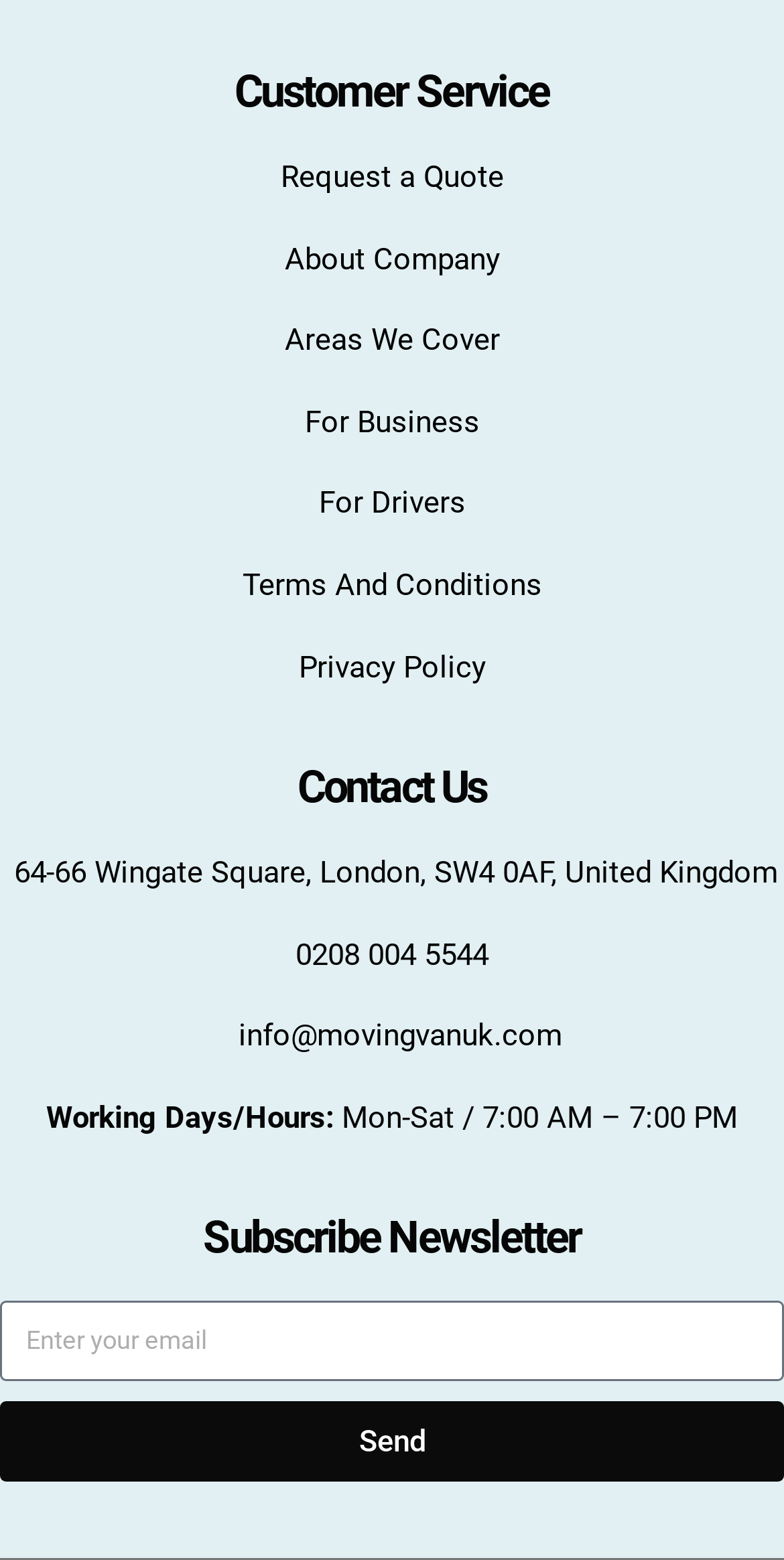Determine the bounding box coordinates of the clickable element necessary to fulfill the instruction: "Subscribe to the newsletter". Provide the coordinates as four float numbers within the 0 to 1 range, i.e., [left, top, right, bottom].

[0.0, 0.78, 1.0, 0.809]